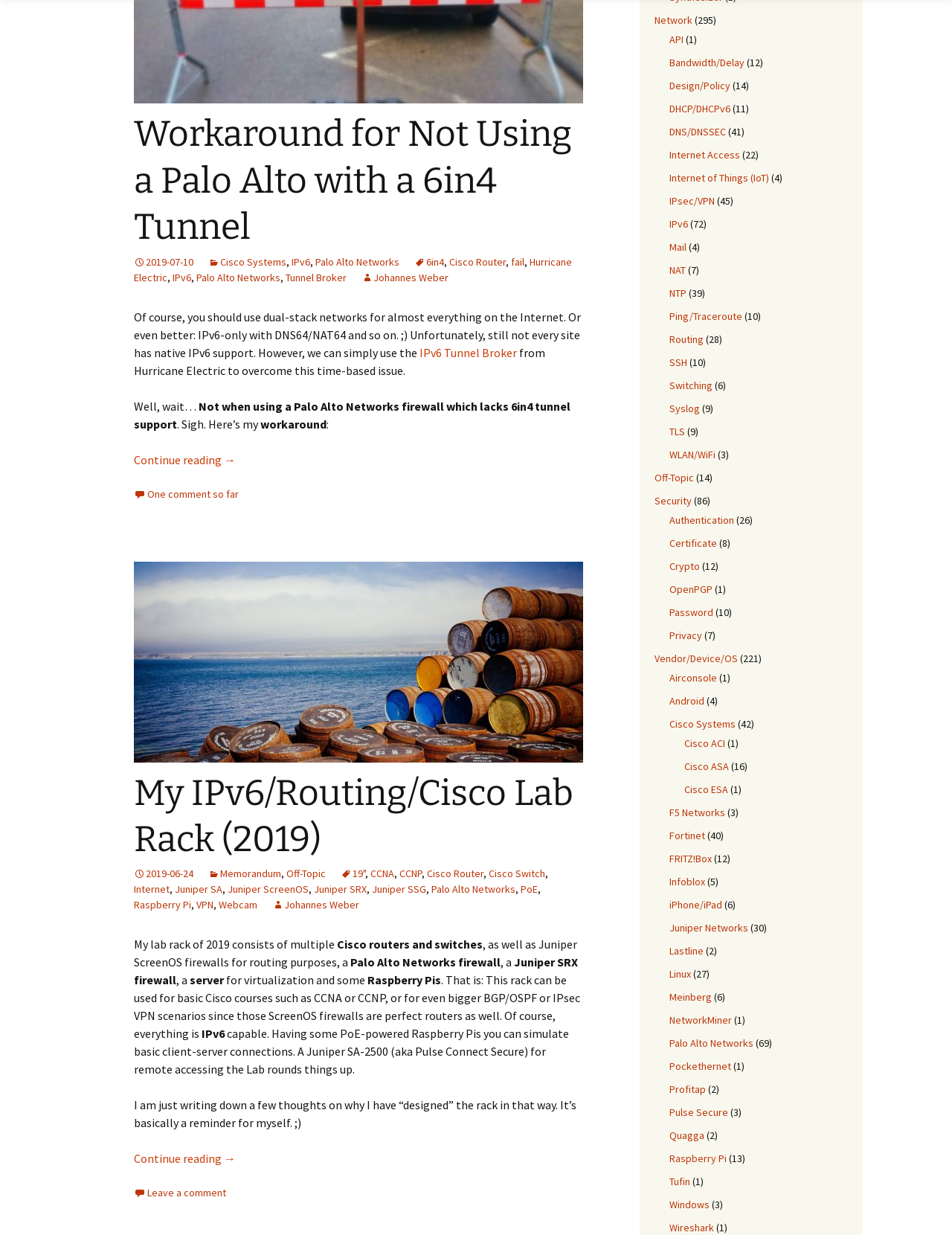Determine the bounding box coordinates of the clickable region to follow the instruction: "View the comments on the article".

[0.141, 0.394, 0.251, 0.405]